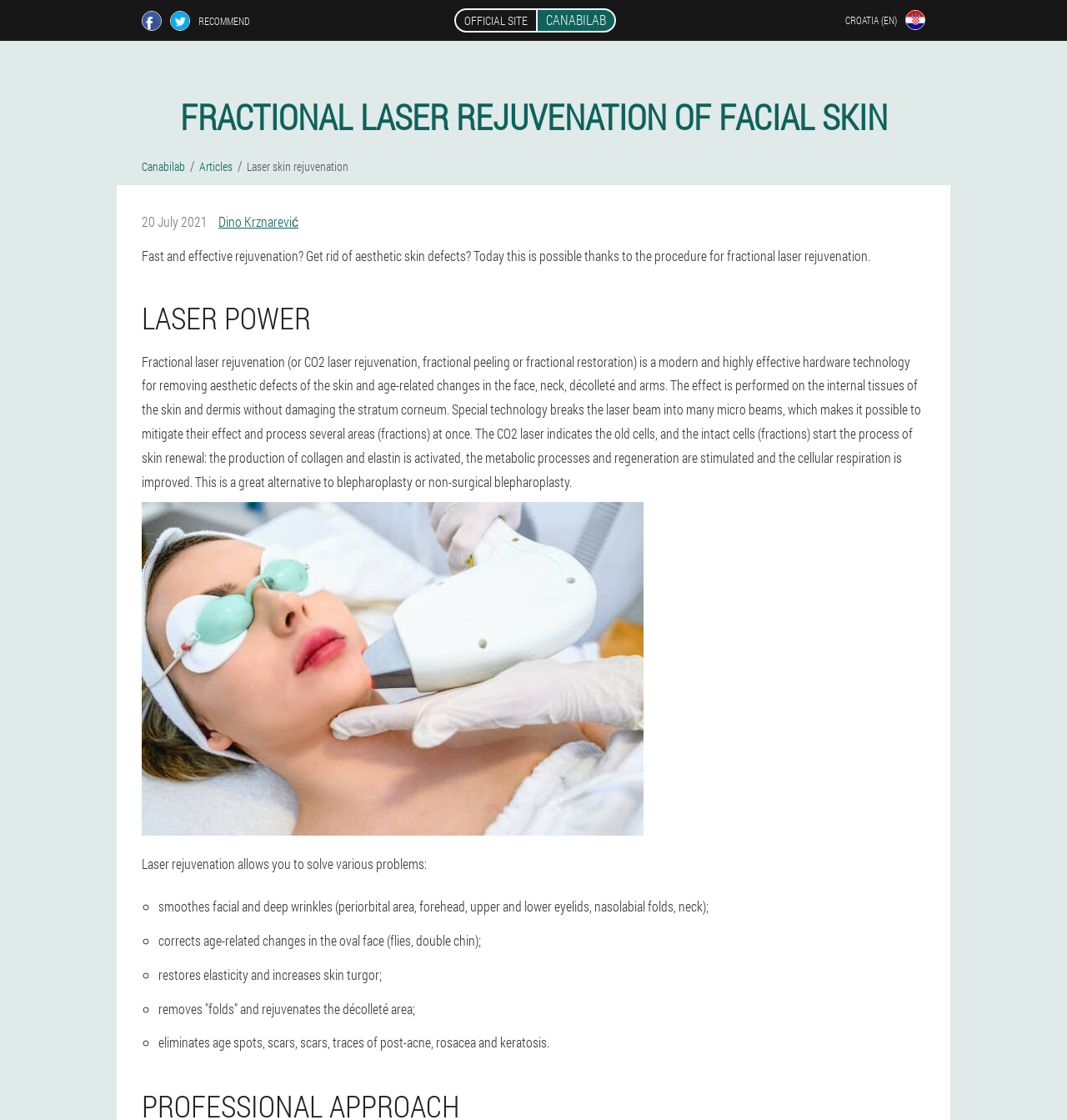Determine the main heading of the webpage and generate its text.

FRACTIONAL LASER REJUVENATION OF FACIAL SKIN